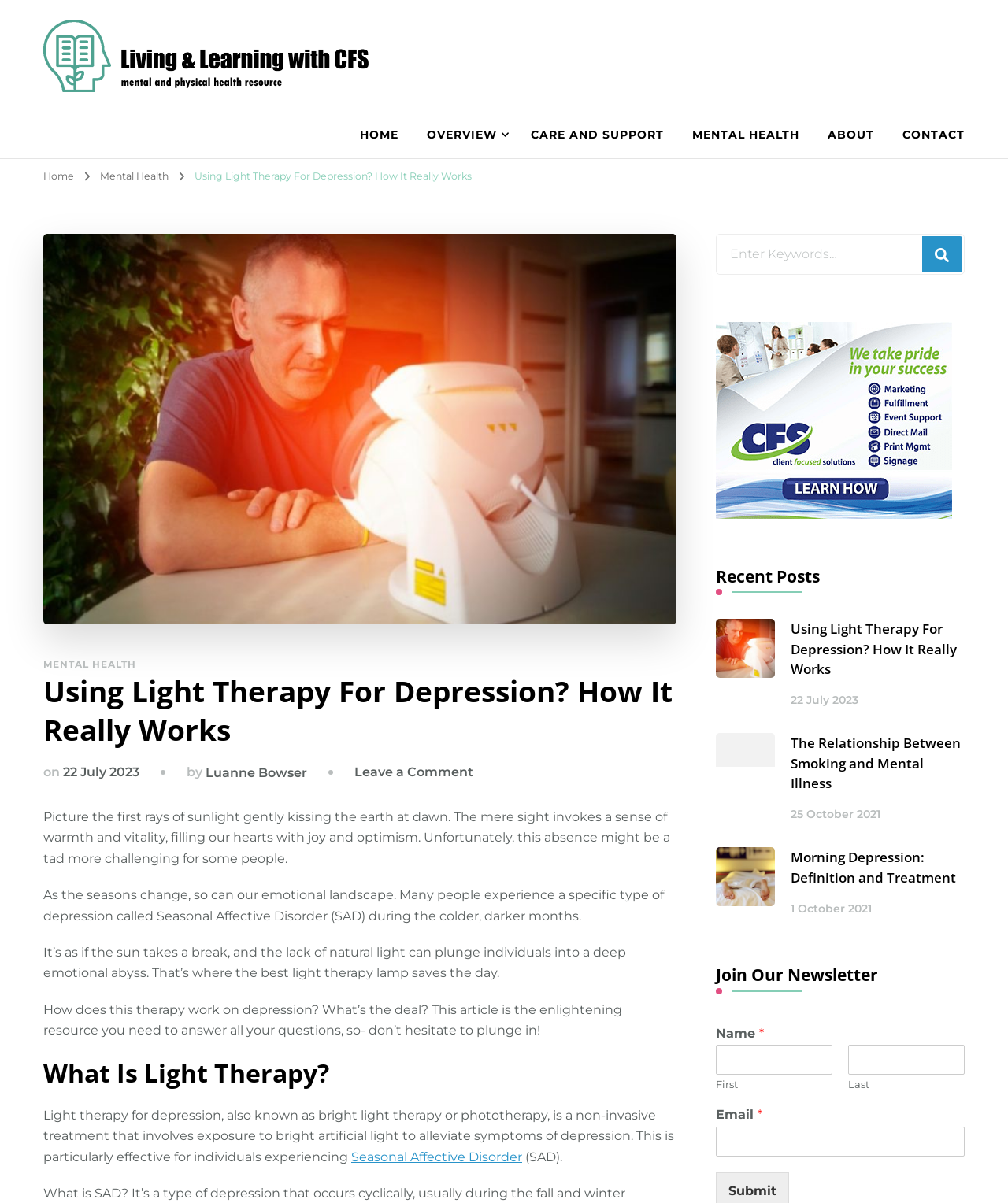Write a detailed summary of the webpage.

This webpage is about light therapy for depression, specifically discussing how it works and its benefits. At the top, there is a navigation menu with links to "HOME", "OVERVIEW", "Symptoms", "Diagnosis", "Treatment", "CARE AND SUPPORT", "MENTAL HEALTH", "ABOUT", and "CONTACT". Below the navigation menu, there is a prominent image of a man using a light therapy lamp.

The main content of the webpage is divided into sections. The first section has a heading "Using Light Therapy For Depression? How It Really Works" and includes a brief introduction to light therapy, describing its benefits and how it can help with Seasonal Affective Disorder (SAD). There is also a link to the article "Seasonal Affective Disorder" in this section.

The next section has a heading "What Is Light Therapy?" and provides a detailed explanation of light therapy, including its definition and how it works. 

On the right side of the webpage, there is a search bar with a placeholder text "Enter Keywords…" and a button to submit the search query. Below the search bar, there is a section titled "Recent Posts" that lists three recent articles with their titles, images, and publication dates.

Further down the webpage, there is a section titled "Join Our Newsletter" where visitors can enter their name and email address to subscribe to the newsletter. There is a submit button to complete the subscription process.

Throughout the webpage, there are several links to other articles and resources related to mental health and light therapy. The overall layout is organized and easy to navigate, with clear headings and concise text.